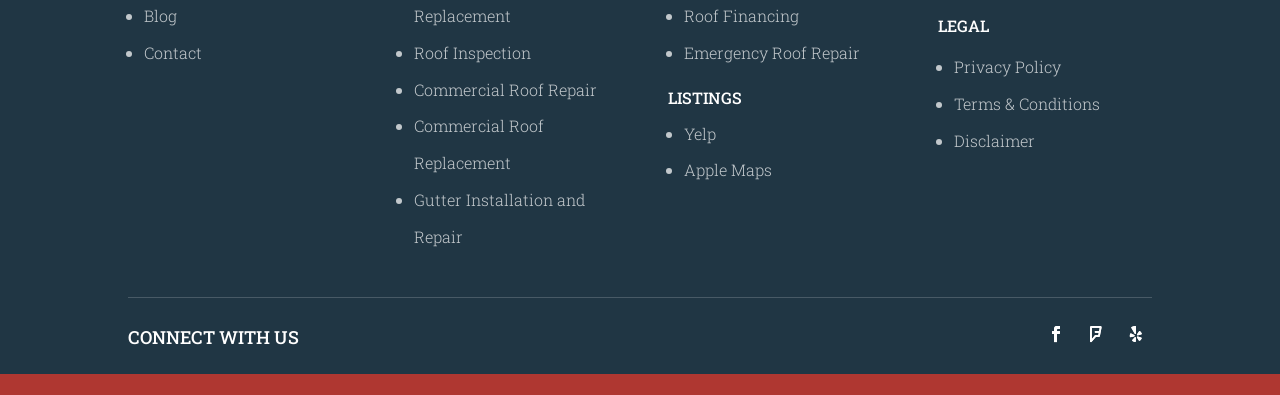Respond concisely with one word or phrase to the following query:
What is the service provided by the company?

Roof Inspection